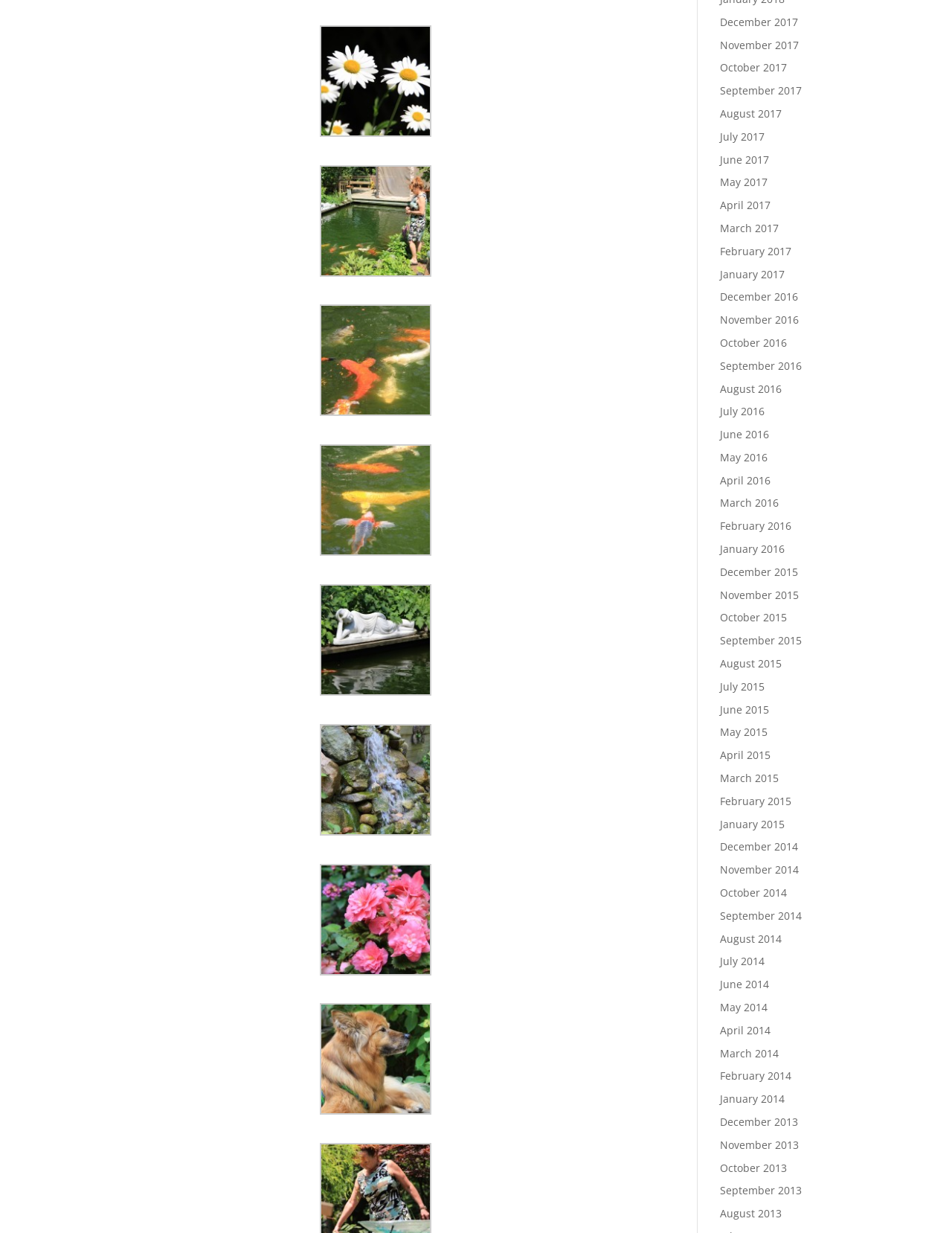How many description lists are on the webpage?
Please use the visual content to give a single word or phrase answer.

9